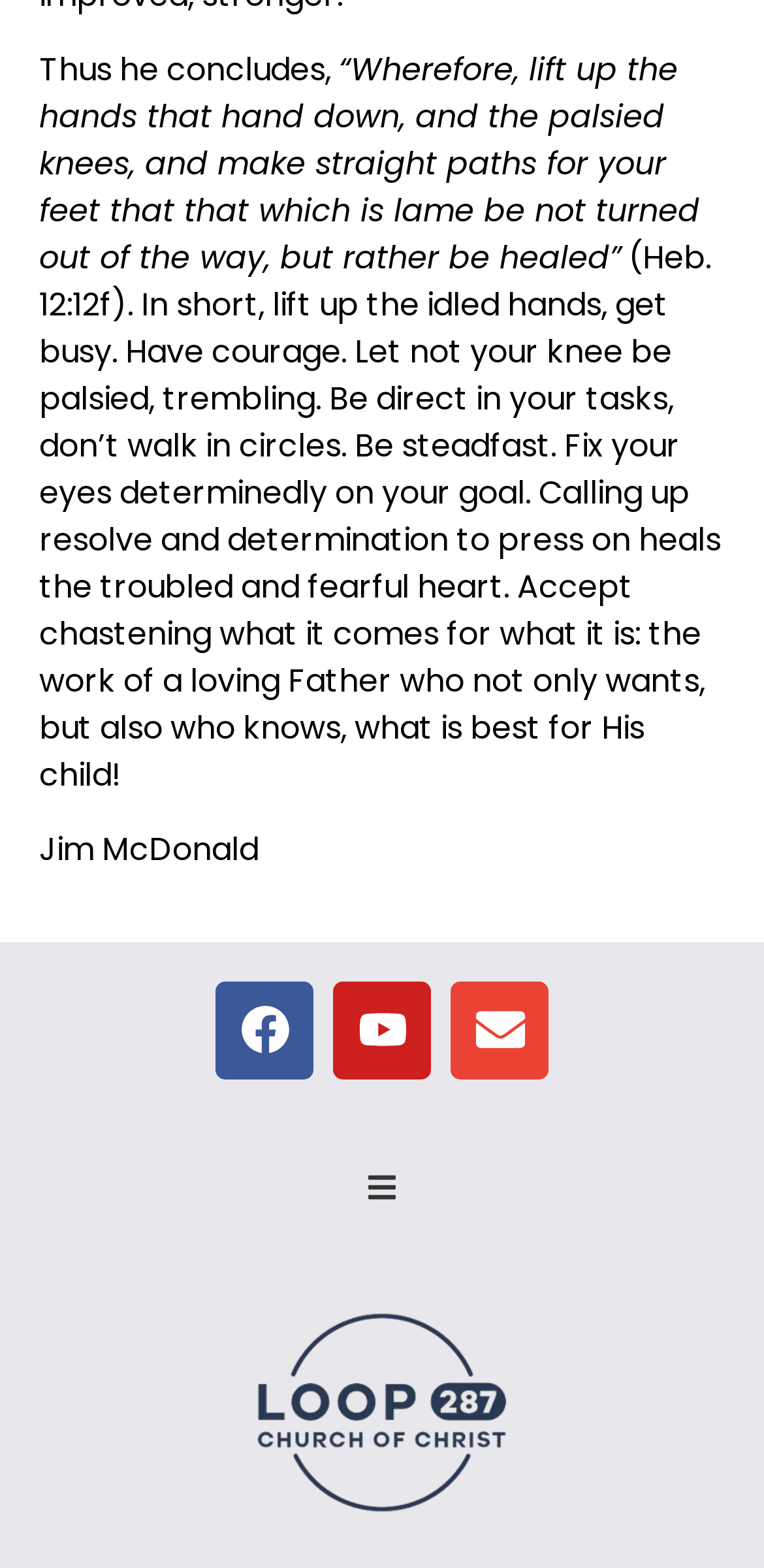Who is the author of the article?
Based on the image, provide a one-word or brief-phrase response.

Jim McDonald